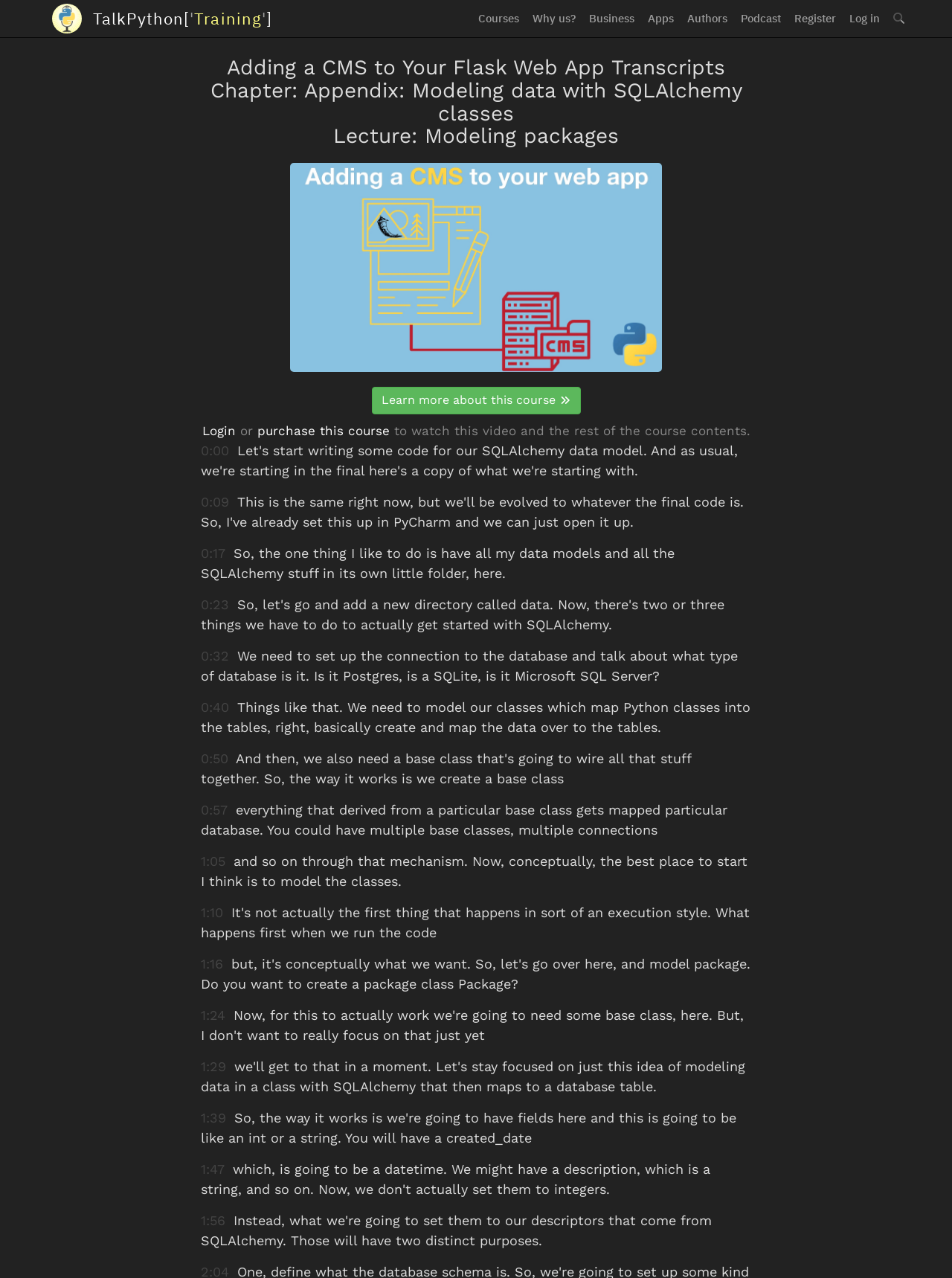Convey a detailed summary of the webpage, mentioning all key elements.

This webpage appears to be a course page for a Python training course, specifically focused on adding a Content Management System (CMS) to a Flask web app. At the top left, there is a Talk Python logo, which is a clickable link. Next to it, there is a navigation menu with links to various sections, including "Courses", "Why us?", "Business", "Apps", "Authors", "Podcast", "Register", and "Log in".

Below the navigation menu, there is a heading that reads "Adding a CMS to Your Flask Web App Transcripts Chapter: Appendix: Modeling data with SQLAlchemy classes Lecture: Modeling packages". This heading is followed by a large section that takes up most of the page, which appears to be a video player or a lecture transcript. Within this section, there is a link to "Learn more about this course" and a call-to-action to "purchase this course" to access the video content.

To the right of the video player, there is a login link and a text that says "or" followed by a "purchase this course" link. Below this, there is a static text that reads "to watch this video and the rest of the course contents." 

The majority of the page is taken up by a transcript of the lecture, which is divided into timestamped sections. Each section has a timestamp, such as "0:00", "0:09", "0:17", and so on, followed by a brief summary of what is being discussed in that section of the lecture. The transcript covers topics such as setting up a connection to a database, modeling classes with SQLAlchemy, and mapping Python classes to database tables.